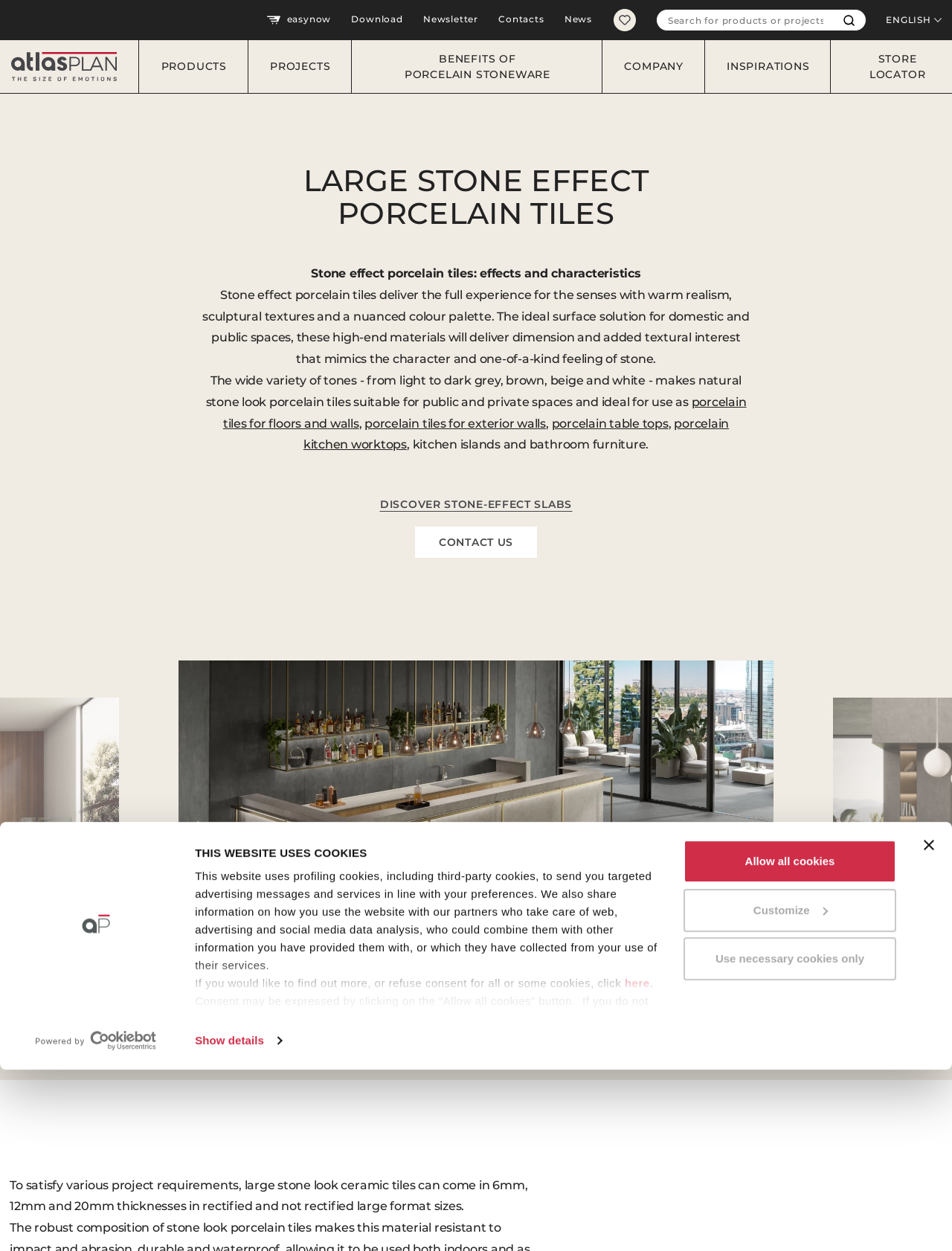Given the element description, predict the bounding box coordinates in the format (top-left x, top-left y, bottom-right x, bottom-right y), using floating point numbers between 0 and 1: Metal-effect porcelain stoneware

[0.0, 0.482, 0.344, 0.516]